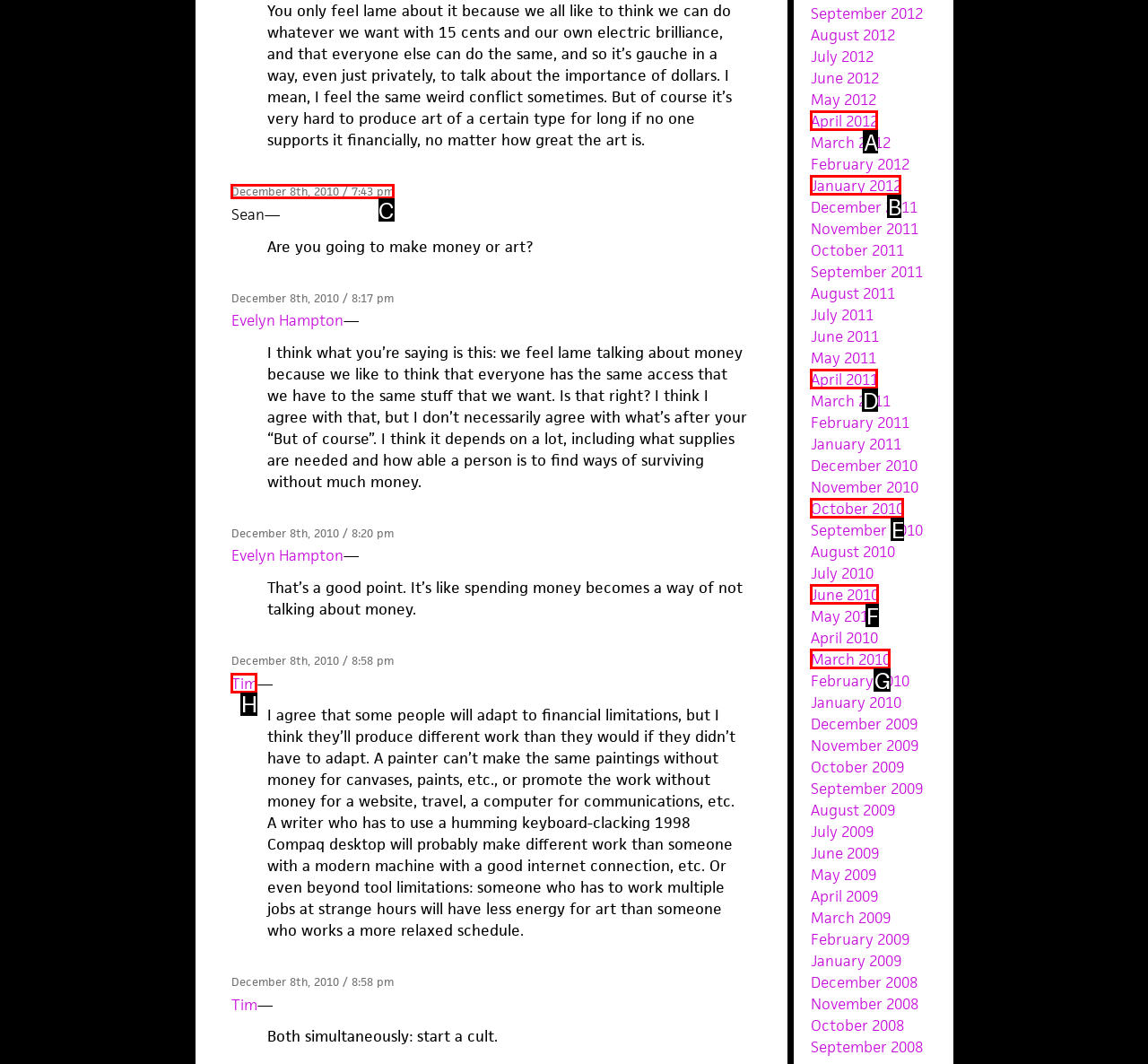Identify the letter of the UI element you need to select to accomplish the task: View posts from December 8th, 2010.
Respond with the option's letter from the given choices directly.

C